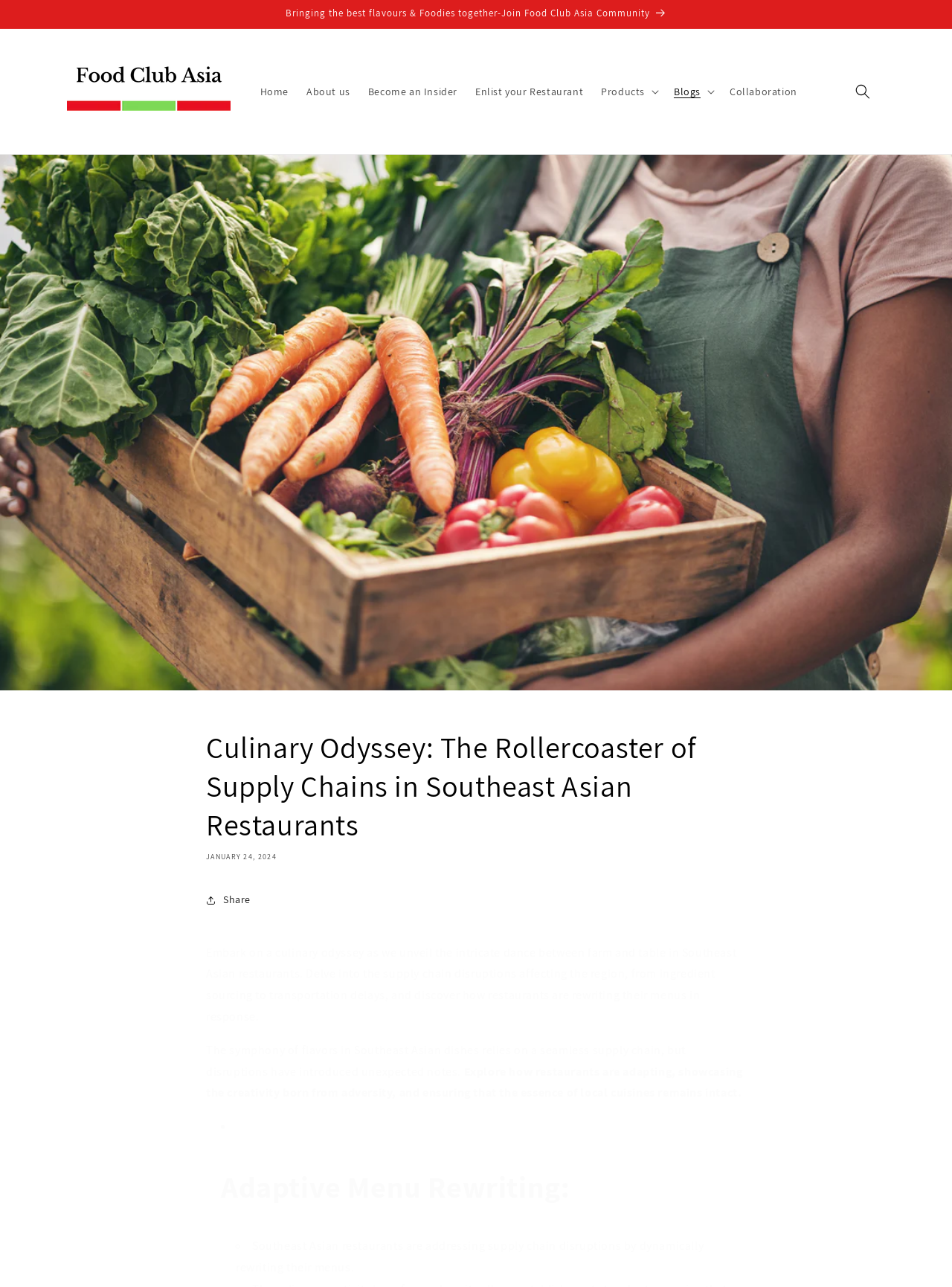Pinpoint the bounding box coordinates of the element that must be clicked to accomplish the following instruction: "Check the May 2024 Newsletter". The coordinates should be in the format of four float numbers between 0 and 1, i.e., [left, top, right, bottom].

None